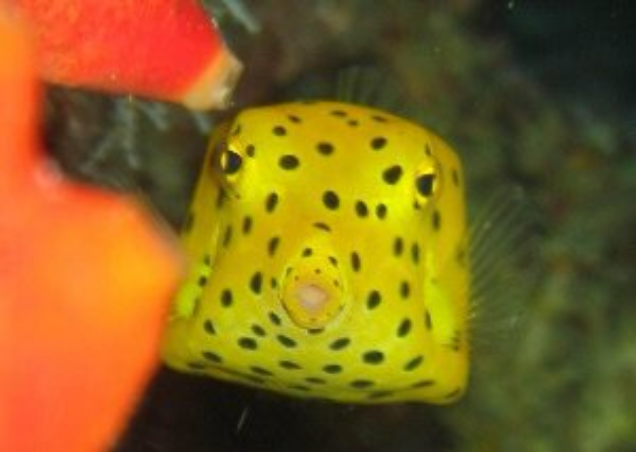What has the boxfish's design inspired?
Analyze the image and provide a thorough answer to the question.

According to the caption, the boxfish's remarkable aerodynamic design has inspired automotive engineering, particularly in the development of fuel-efficient vehicles.